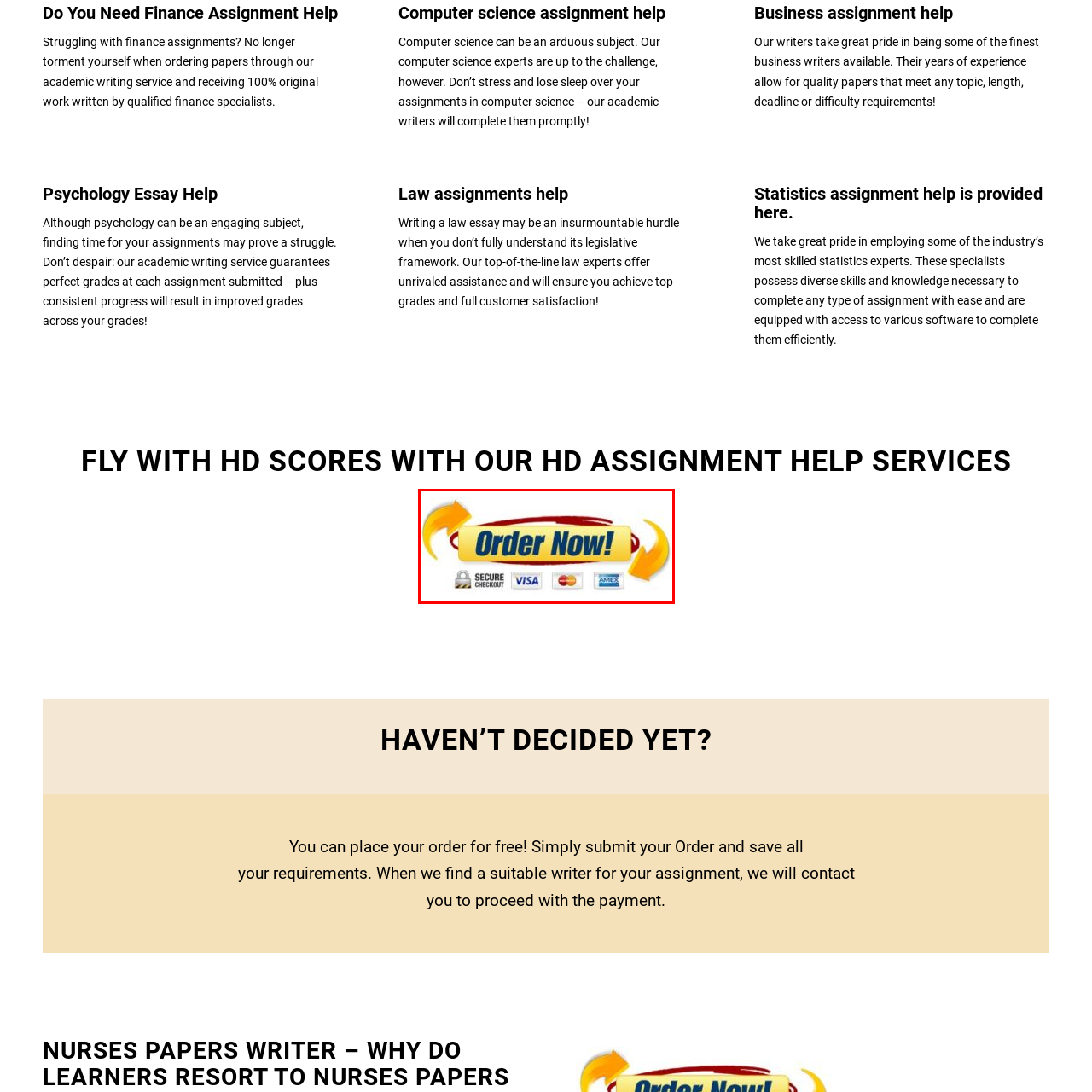What is the purpose of the padlock icon?
Check the image enclosed by the red bounding box and reply to the question using a single word or phrase.

Indicate secure checkout